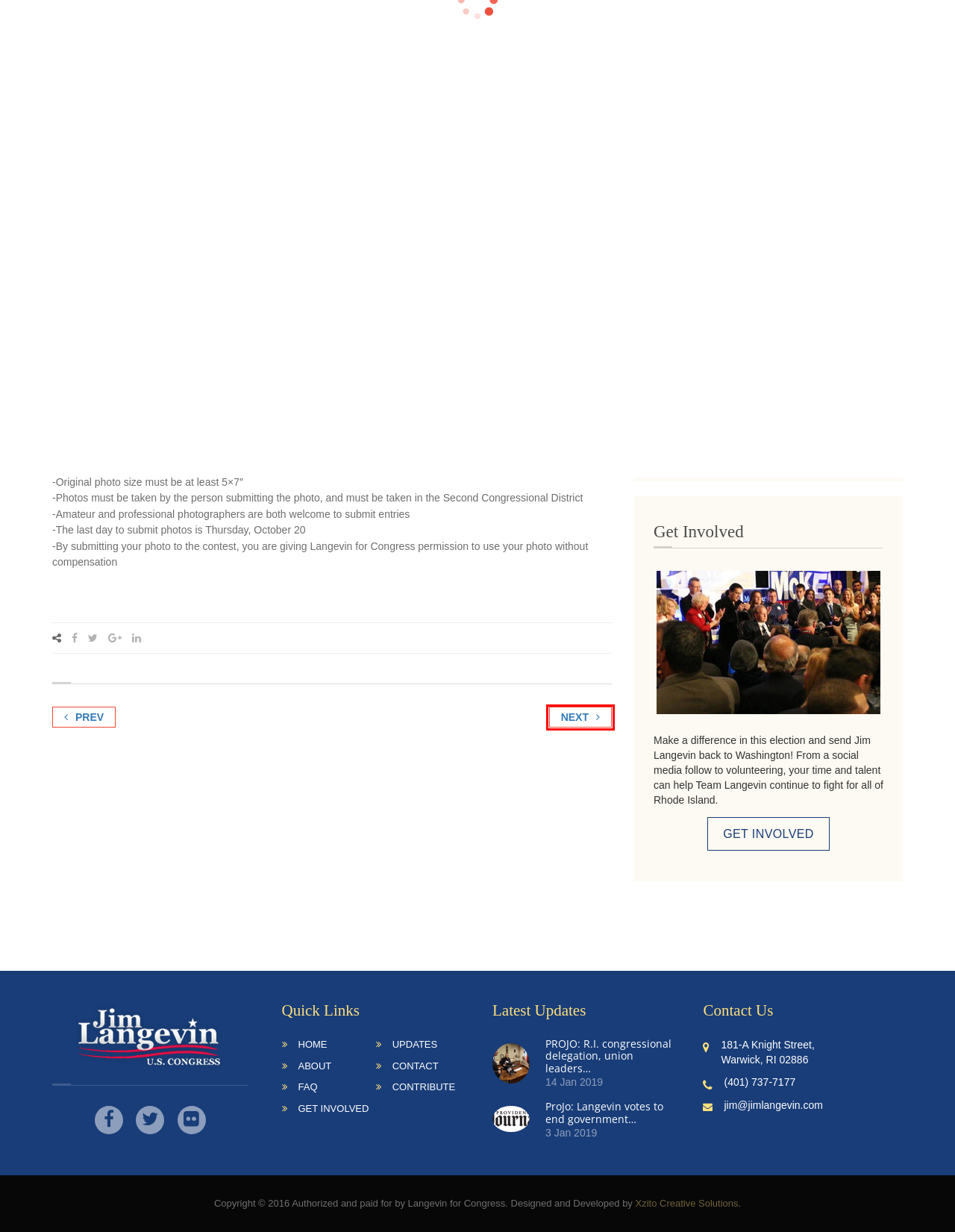Examine the screenshot of a webpage with a red rectangle bounding box. Select the most accurate webpage description that matches the new webpage after clicking the element within the bounding box. Here are the candidates:
A. ProJo: Langevin to preside as speaker pro tempore at opening session of Congress – Jim Langevin
B. LangevinListens in West Warwick – Jim Langevin
C. Full Service Marketing + Technology Agency | Rhode Island (RI) | Xzito.com
D. Events – Jim Langevin
E. Warwick Beacon: WPD to use $375K grant to hire 3 Community Engagement Officers – Jim Langevin
F. ProJo: Langevin votes to end government shutdown – Jim Langevin
G. Team Langevin – Jim Langevin
H. Press Releases – Jim Langevin

B